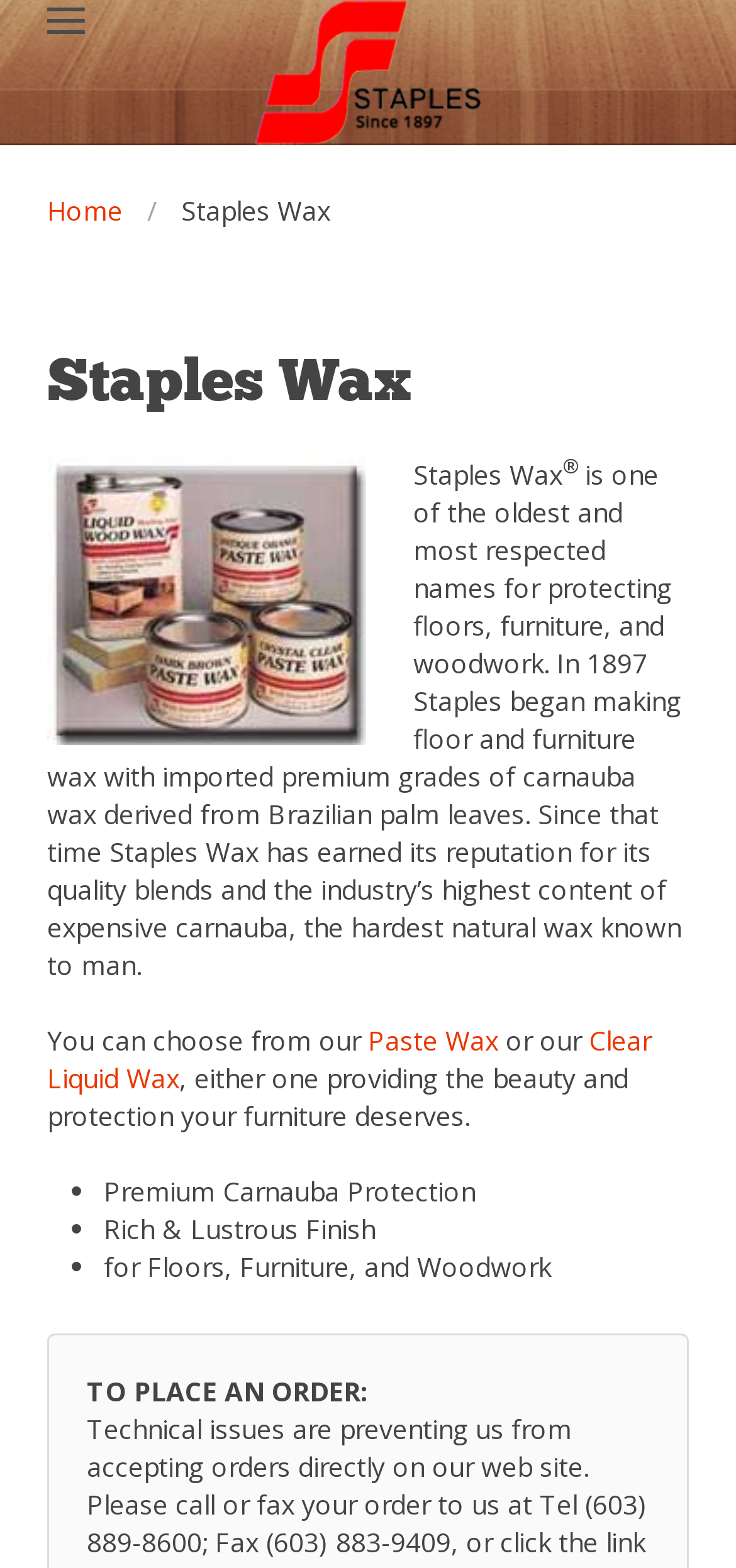What are the two types of wax products offered by Staples Wax?
Answer the question with a single word or phrase, referring to the image.

Paste Wax and Clear Liquid Wax